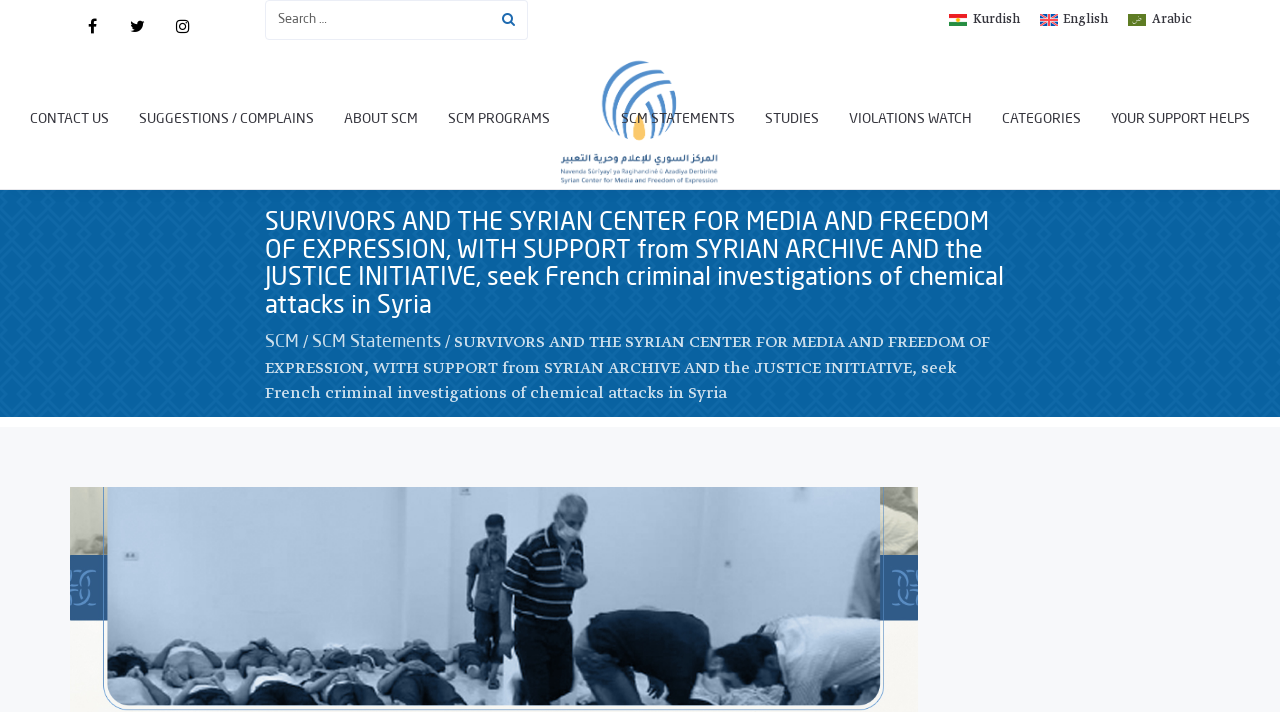Can you find the bounding box coordinates for the element to click on to achieve the instruction: "switch to Arabic"?

[0.874, 0.011, 0.939, 0.047]